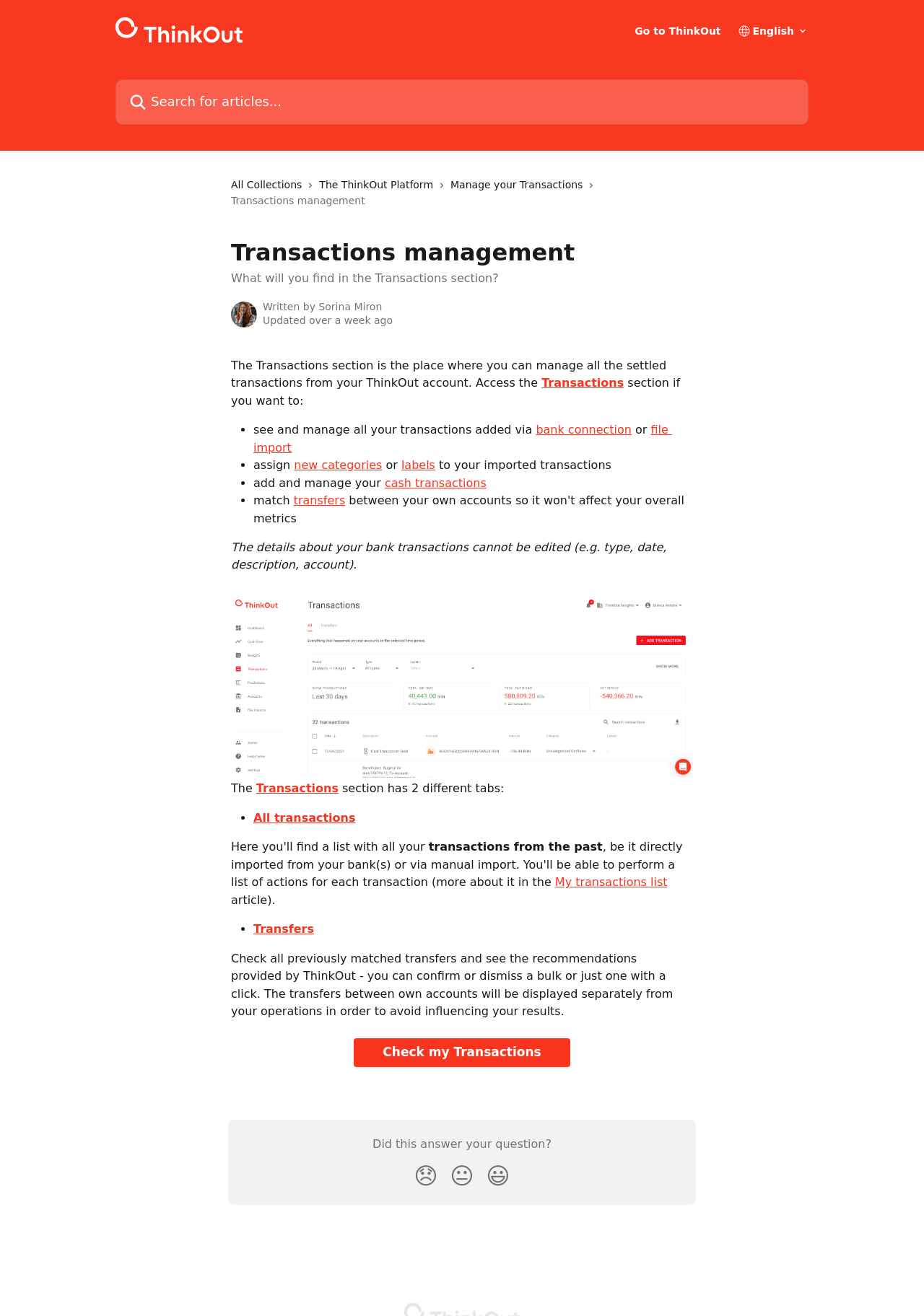What is the purpose of the 'Check my Transactions' button?
Based on the screenshot, provide a one-word or short-phrase response.

View transactions